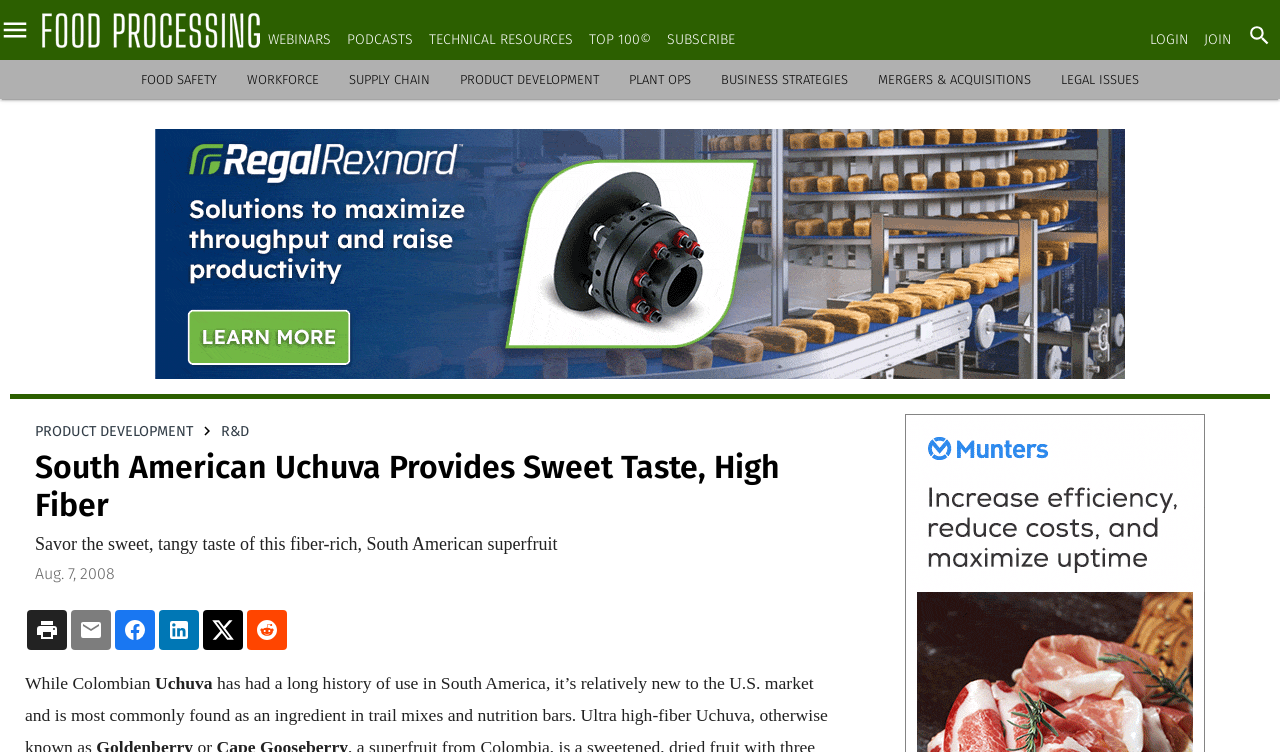What is the main topic of this webpage?
Look at the image and answer the question with a single word or phrase.

South American Uchuva